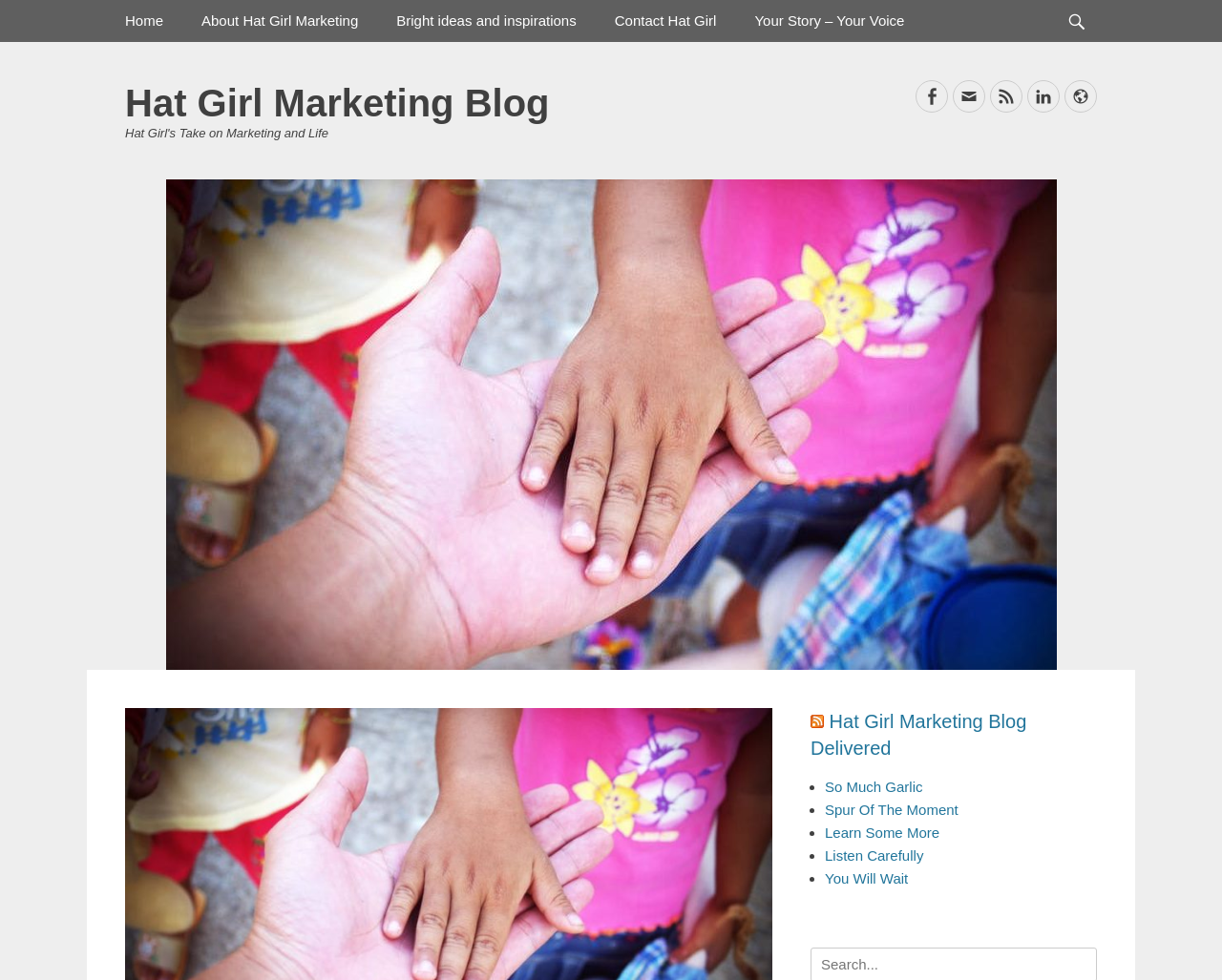Could you locate the bounding box coordinates for the section that should be clicked to accomplish this task: "Read the latest blog post 'So Much Garlic'".

[0.675, 0.794, 0.755, 0.811]